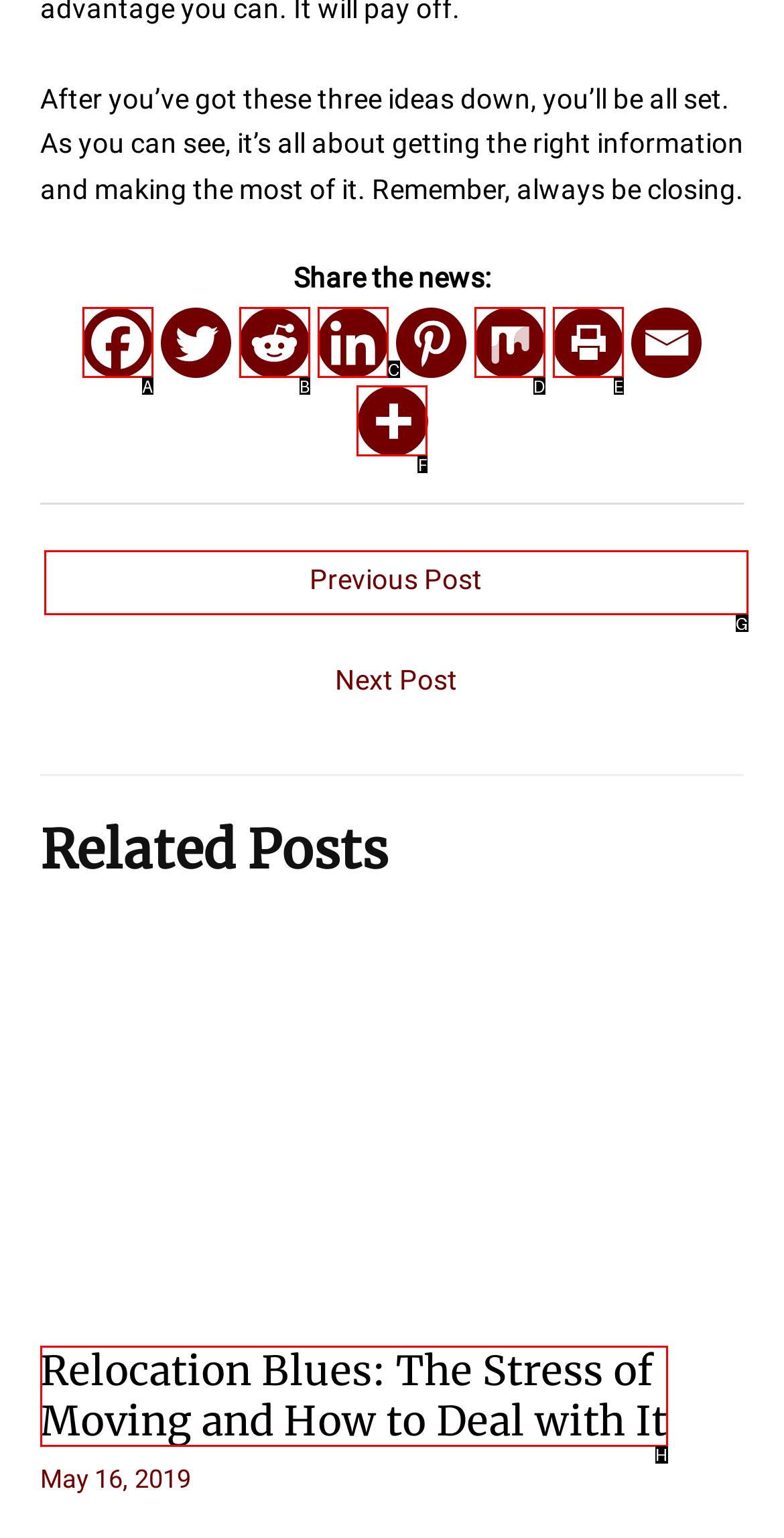Identify the letter of the option that best matches the following description: title="More". Respond with the letter directly.

F